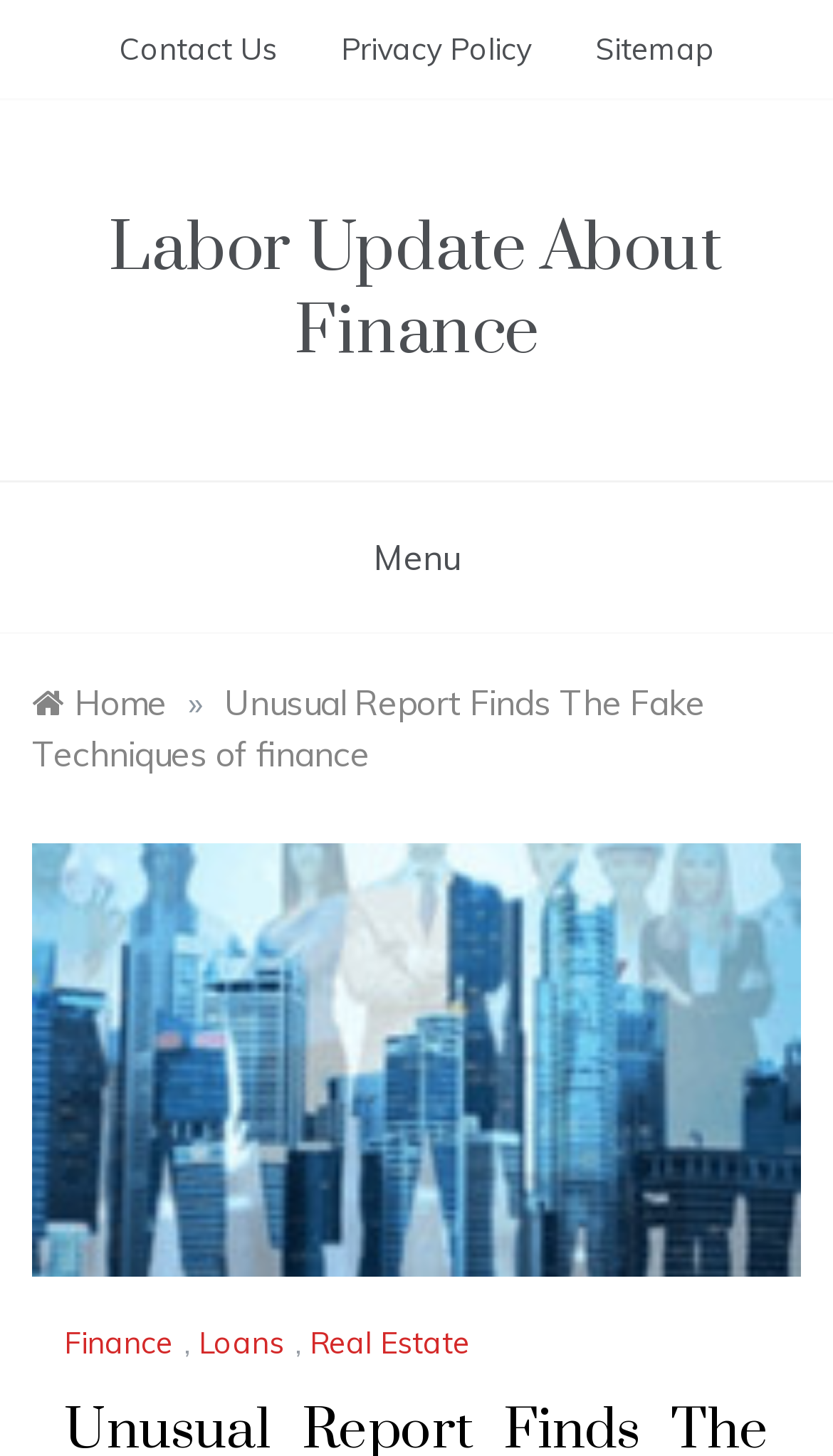Find and generate the main title of the webpage.

Labor Update About Finance